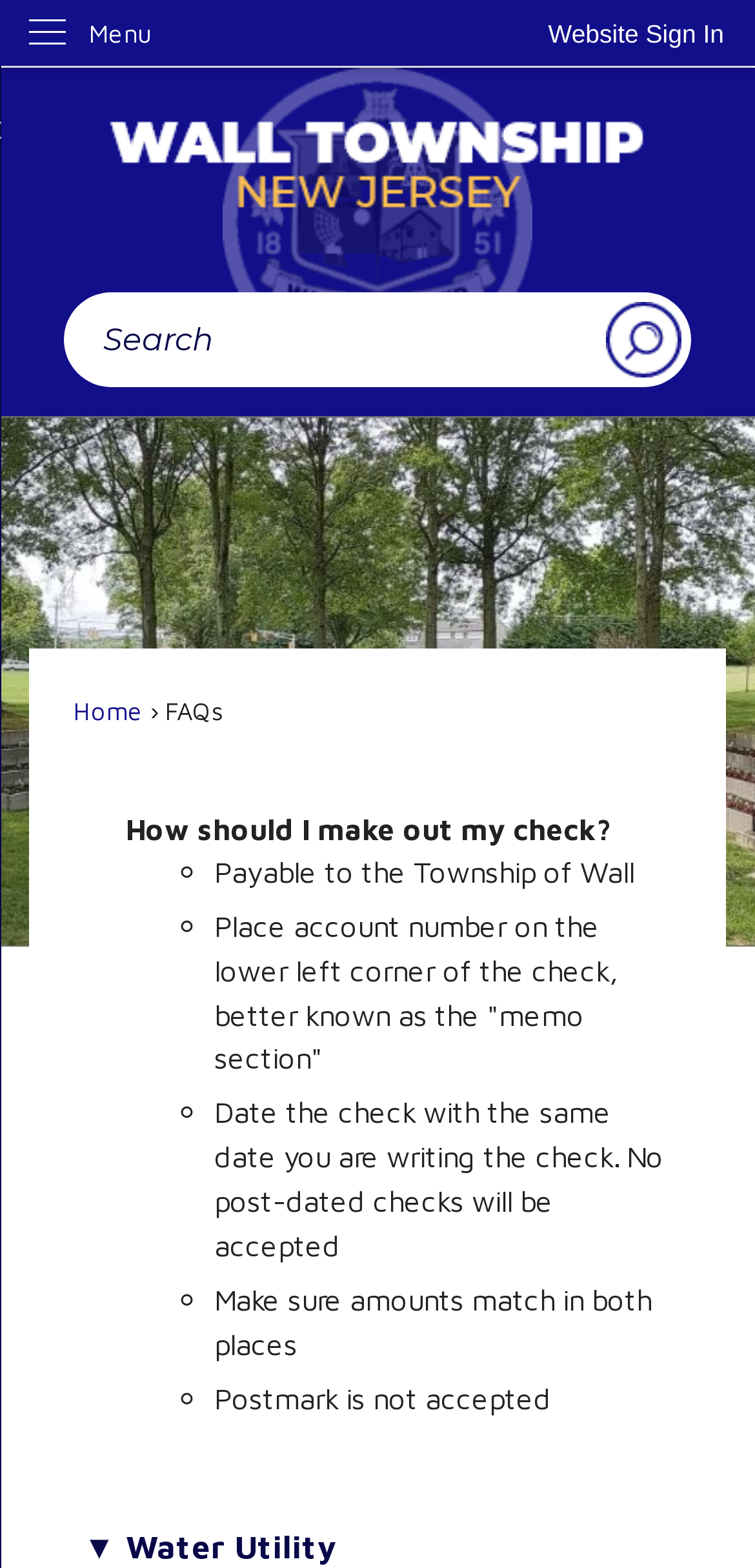Using the given element description, provide the bounding box coordinates (top-left x, top-left y, bottom-right x, bottom-right y) for the corresponding UI element in the screenshot: Website Sign In

[0.685, 0.0, 1.0, 0.043]